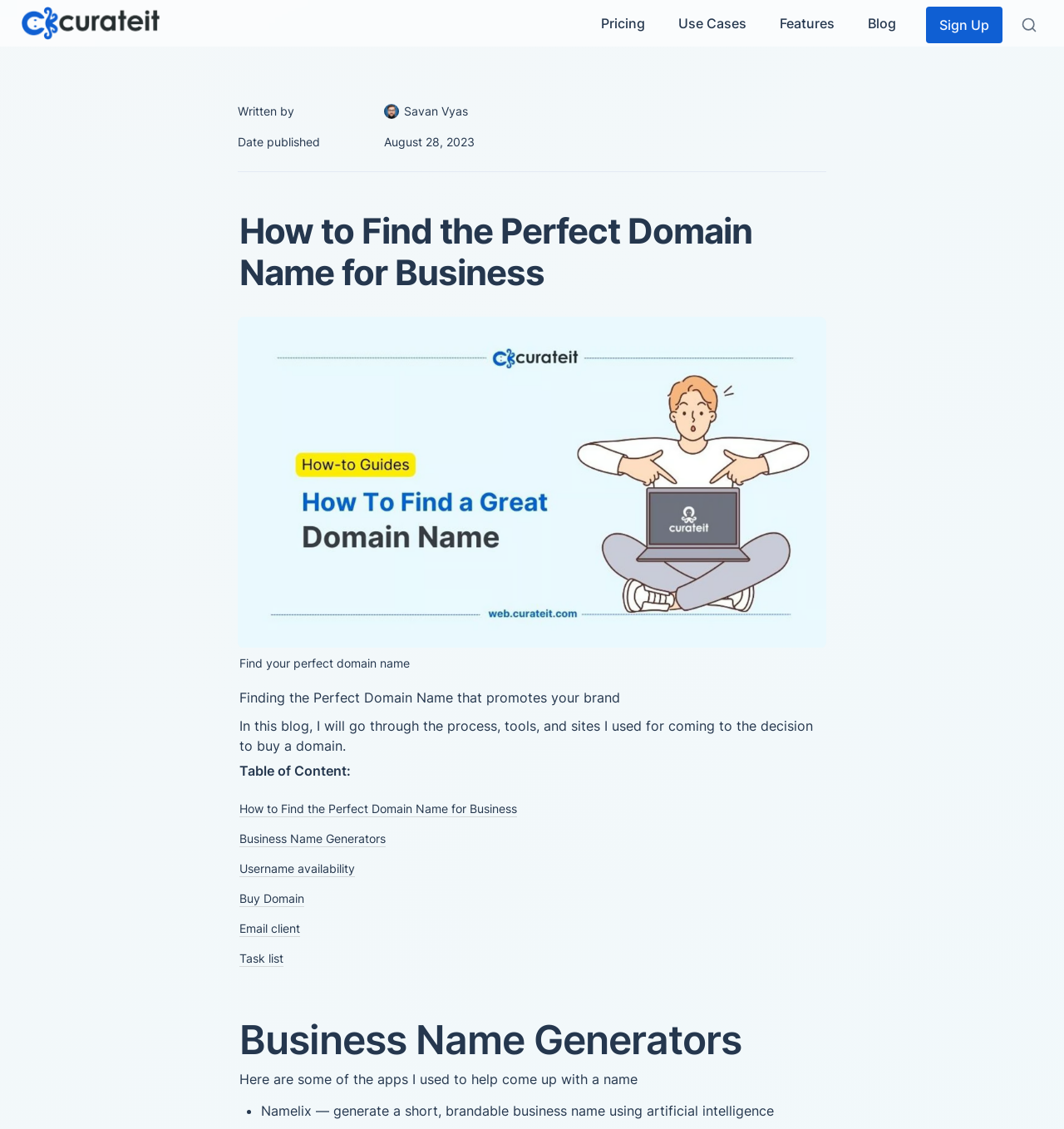Based on the image, please respond to the question with as much detail as possible:
What is the author's name?

The author's name can be found in the section 'Written by' which is located below the logo and navigation links. The text 'Savan Vyas' is written next to the 'Written by' label.